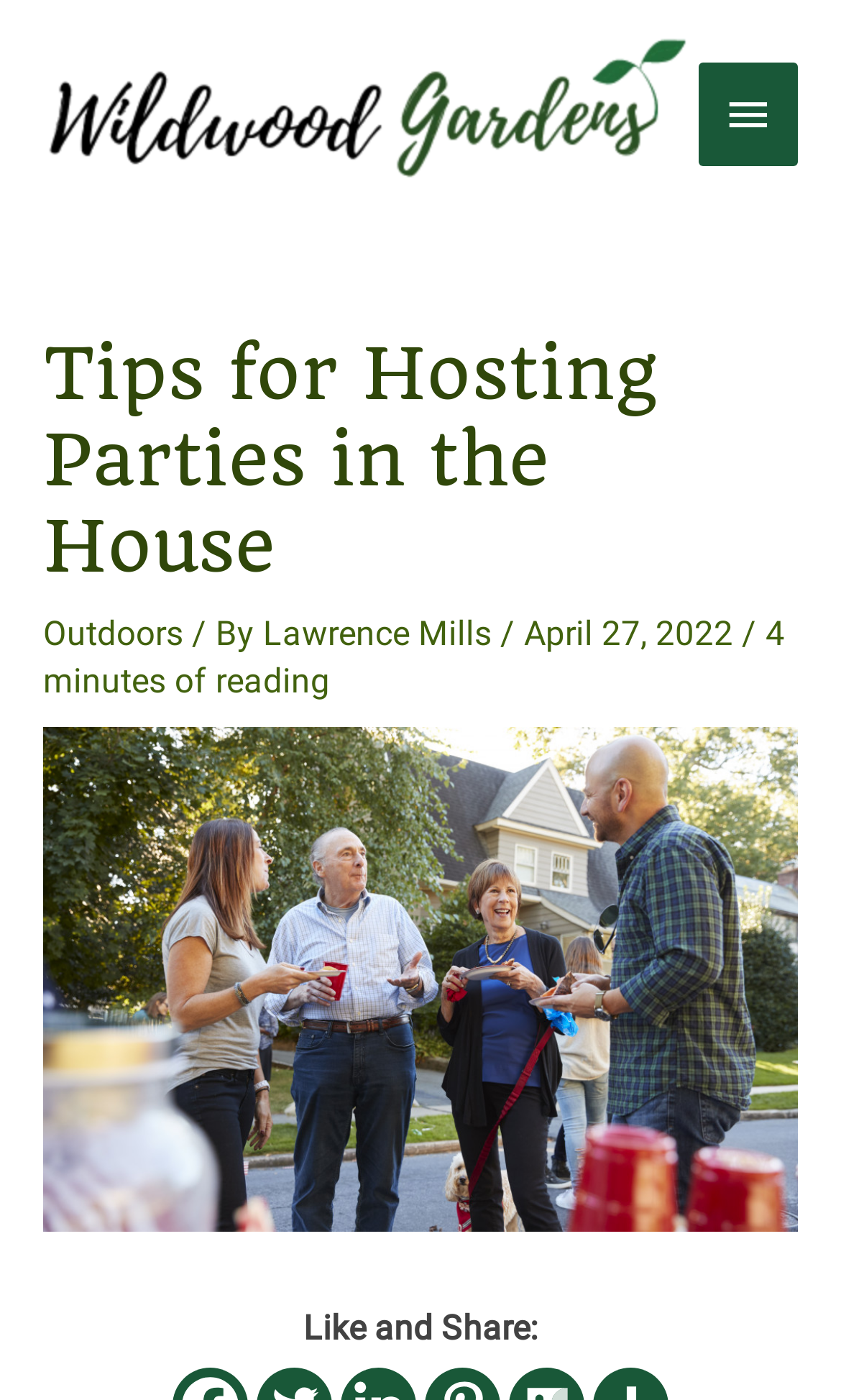How long does it take to read the article?
Using the picture, provide a one-word or short phrase answer.

4 minutes